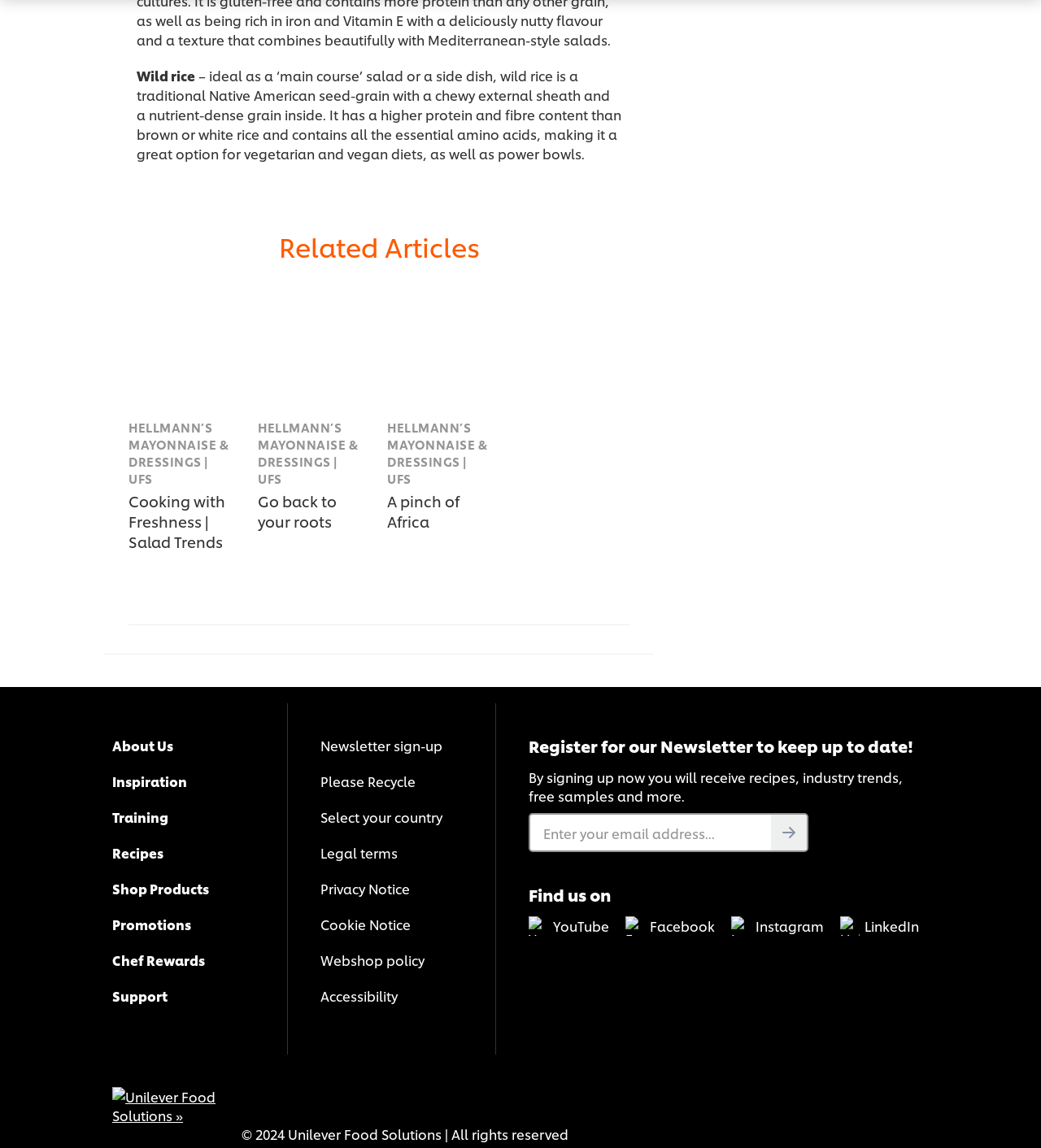Use the information in the screenshot to answer the question comprehensively: What can users do with their email address on this webpage?

The webpage contains a textbox element labeled 'Enter your email address...' and a StaticText element 'Register for our Newsletter to keep up to date!', suggesting that users can enter their email address to register for a newsletter and receive updates.